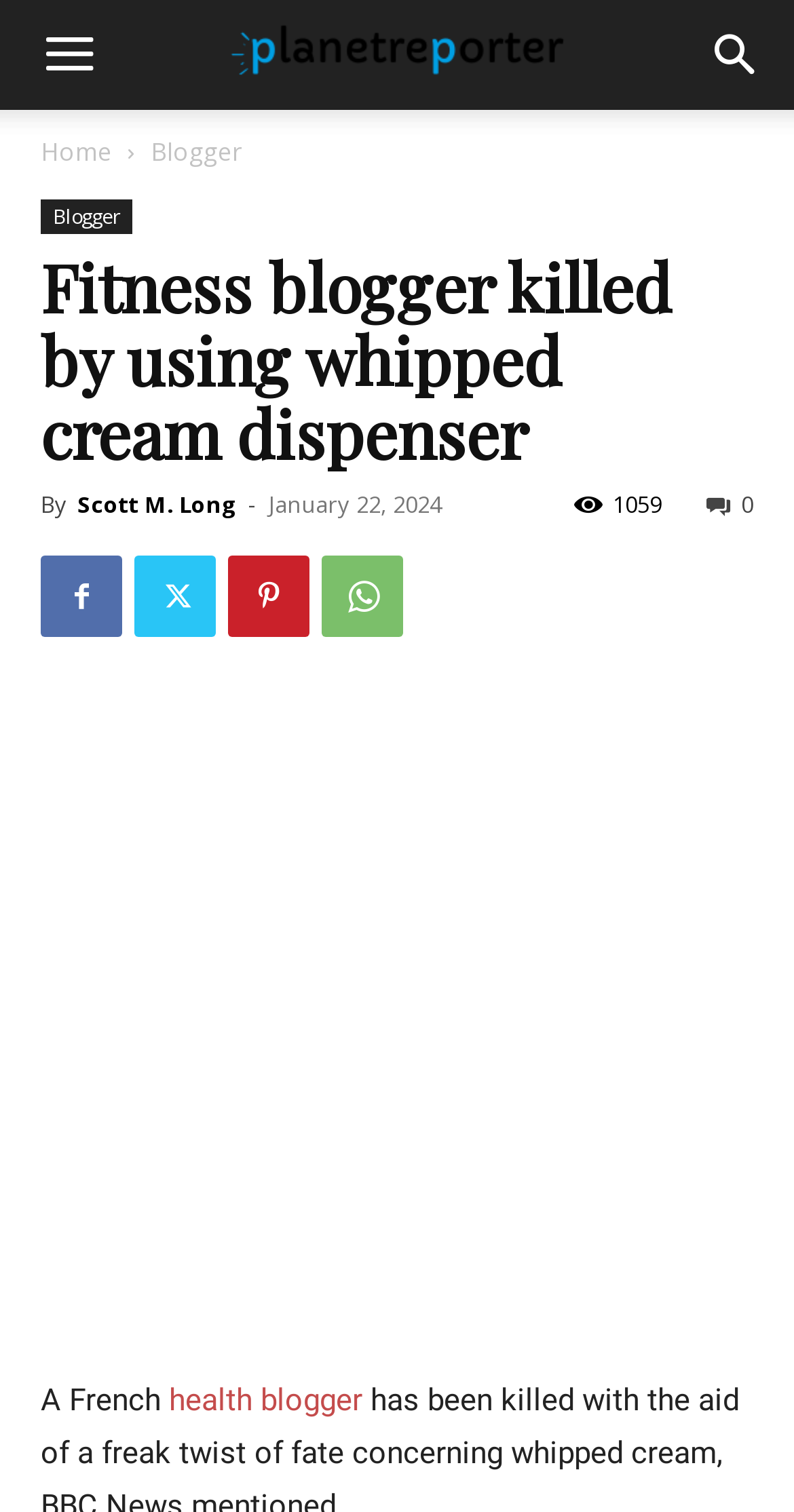Answer the question briefly using a single word or phrase: 
What is the category of the article?

Blogger